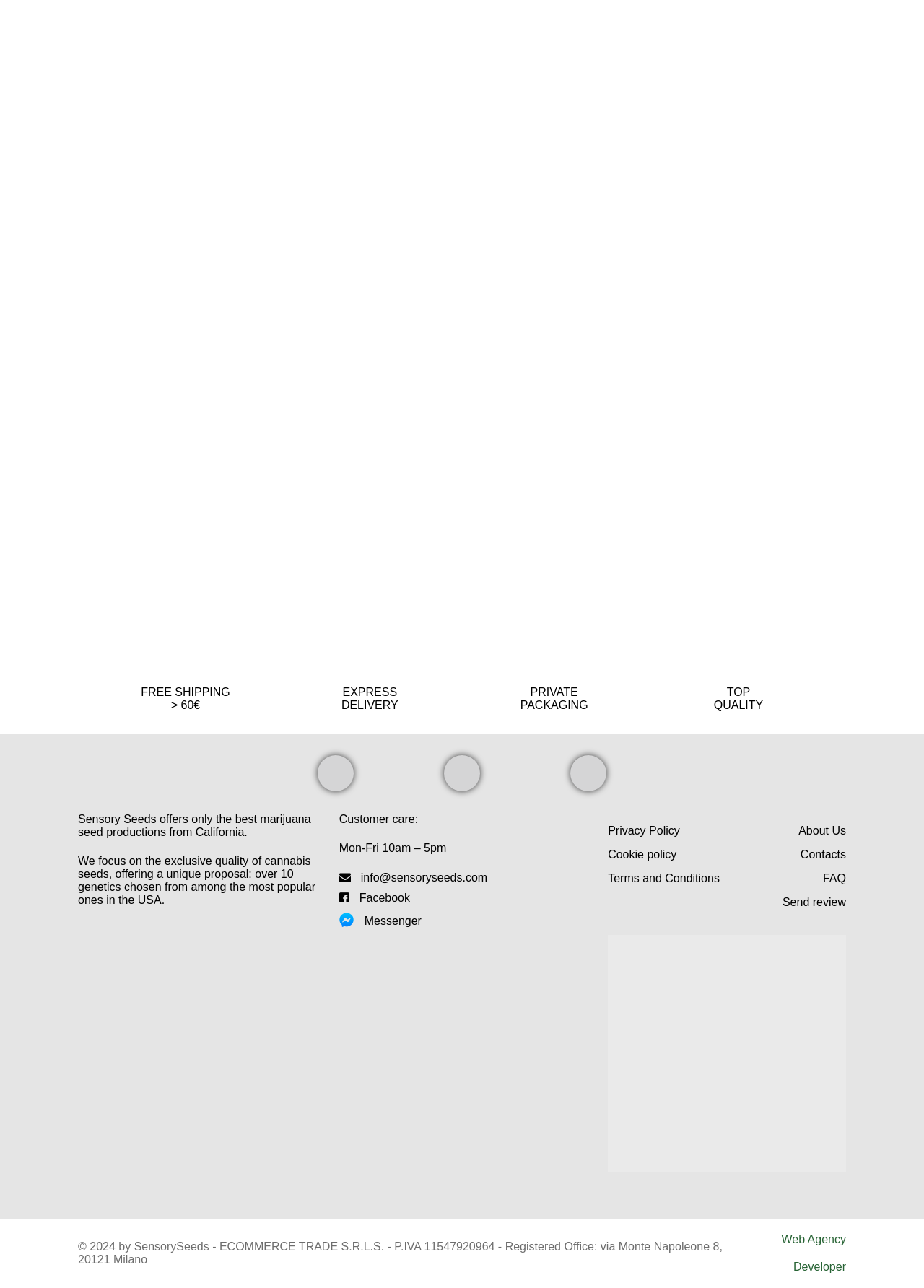Please determine the bounding box coordinates of the section I need to click to accomplish this instruction: "View the privacy policy".

[0.658, 0.631, 0.736, 0.658]